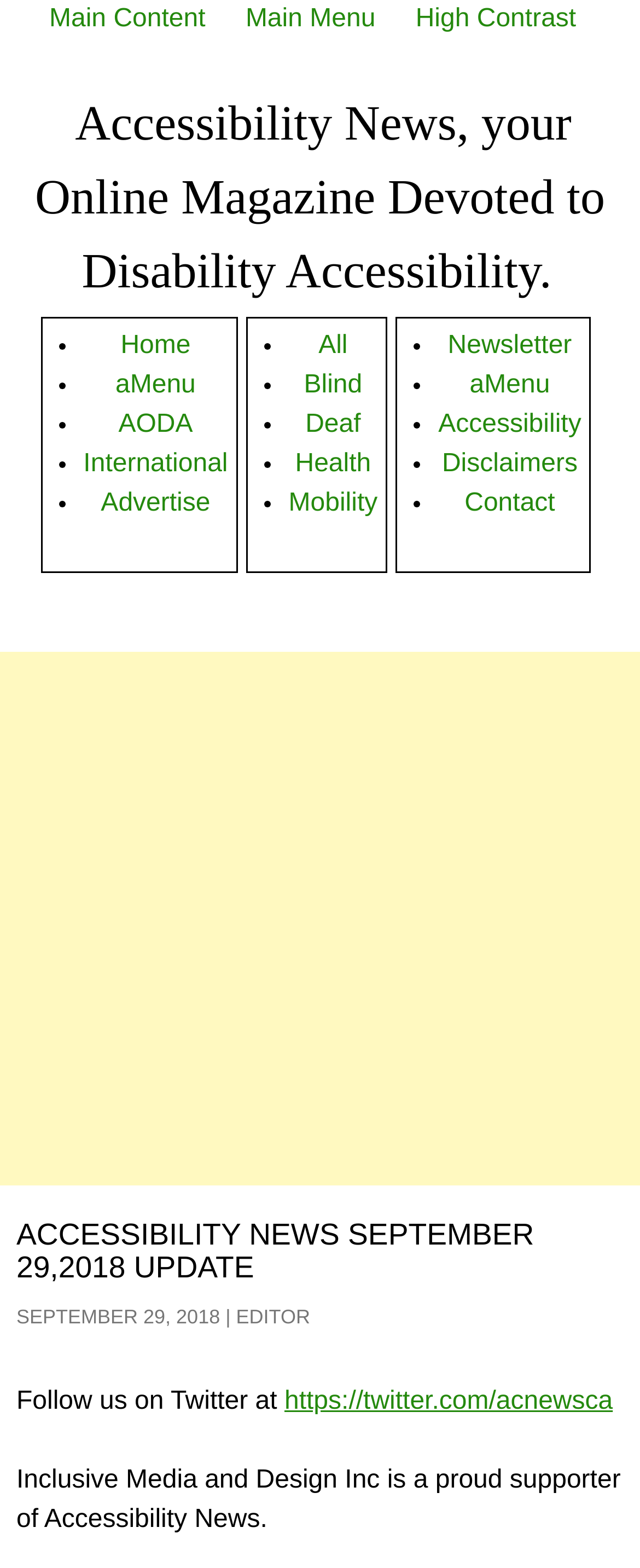How many navigation menus are on the page?
Based on the image content, provide your answer in one word or a short phrase.

3